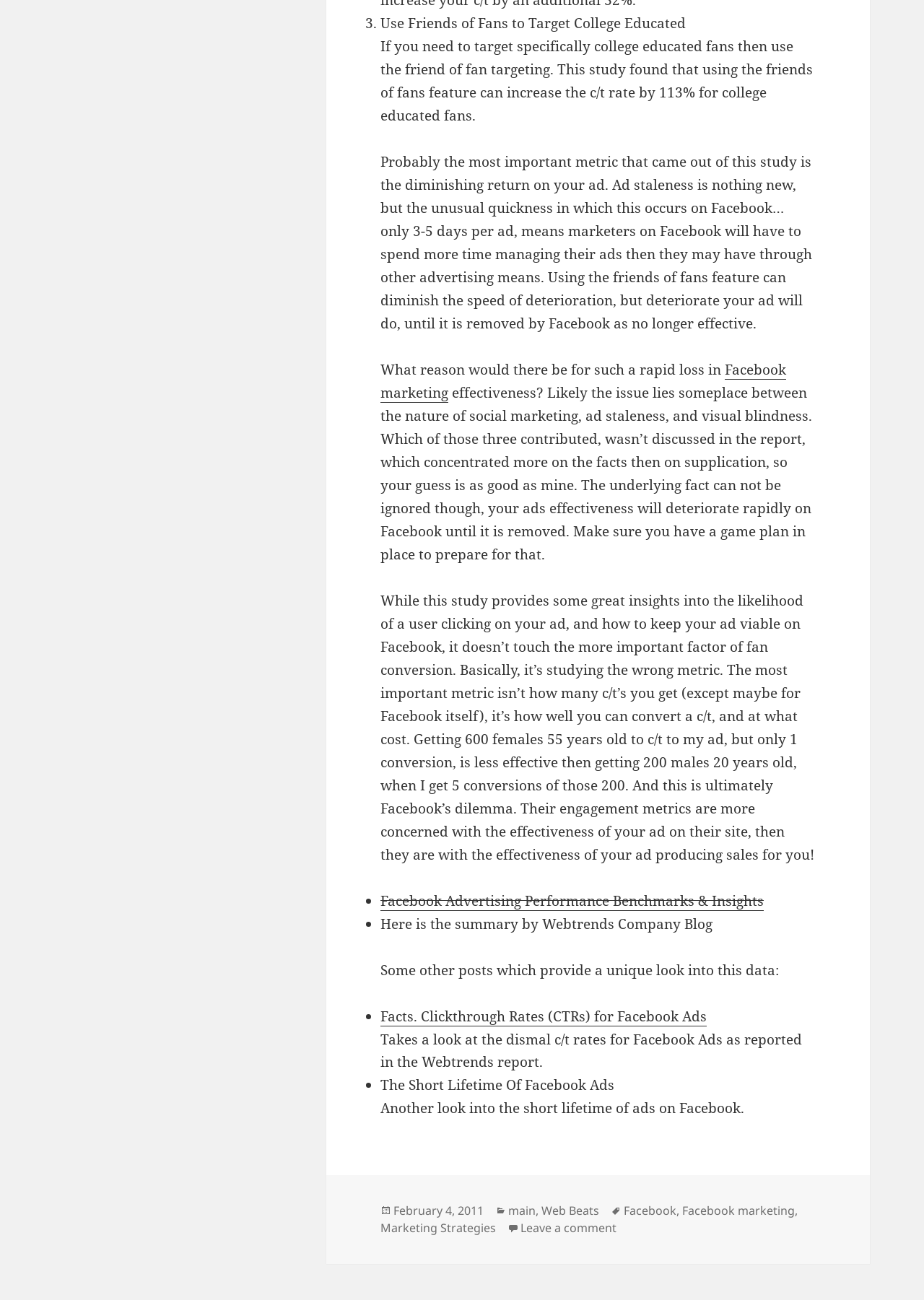Find the bounding box coordinates for the HTML element described as: "Salon". The coordinates should consist of four float values between 0 and 1, i.e., [left, top, right, bottom].

None